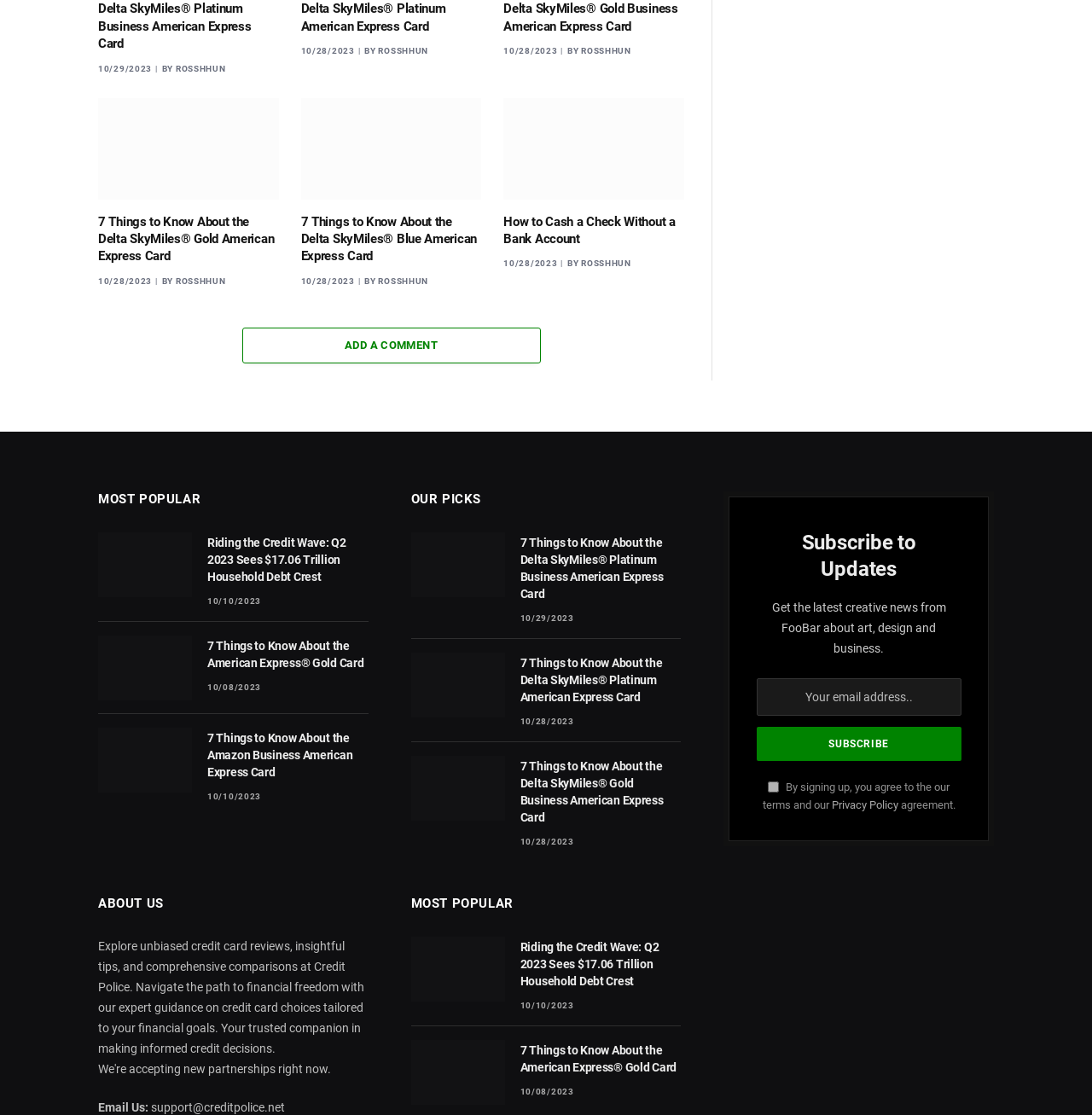Give a concise answer using one word or a phrase to the following question:
Who is the author of the article 'How to Cash a Check Without a Bank Account'?

ROSSHHUN